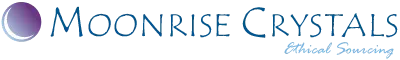Based on the image, give a detailed response to the question: What is the main emphasis of the brand's commitment?

The caption highlights the brand's 'commitment to ethical sourcing' and features the tagline 'Ethical Sourcing', indicating that this is the main emphasis of the brand's commitment.